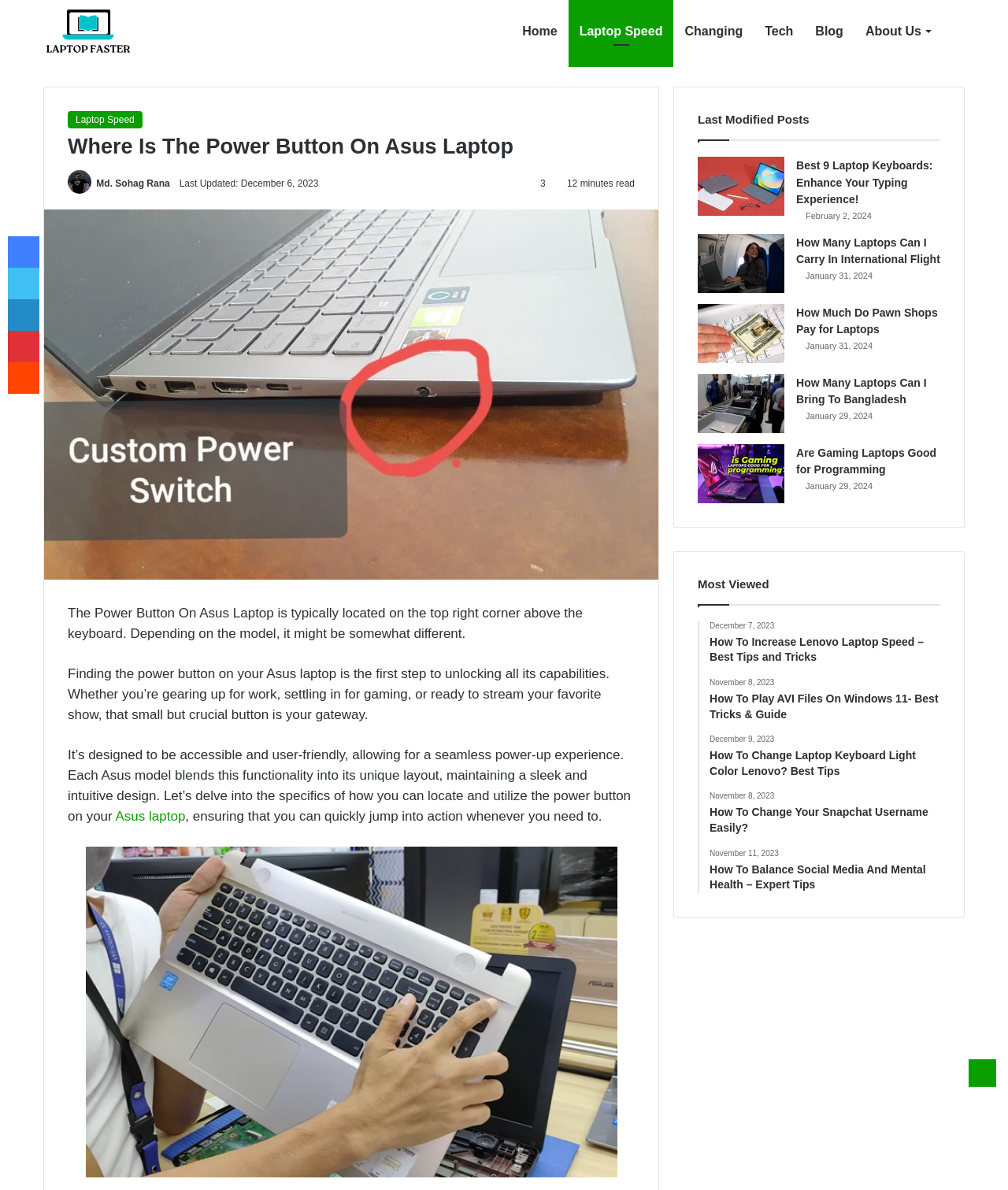What is the author's name?
Please provide a comprehensive answer to the question based on the webpage screenshot.

The author's name is mentioned in the link 'Md. Sohag Rana' which is located below the heading 'Where Is The Power Button On Asus Laptop'.